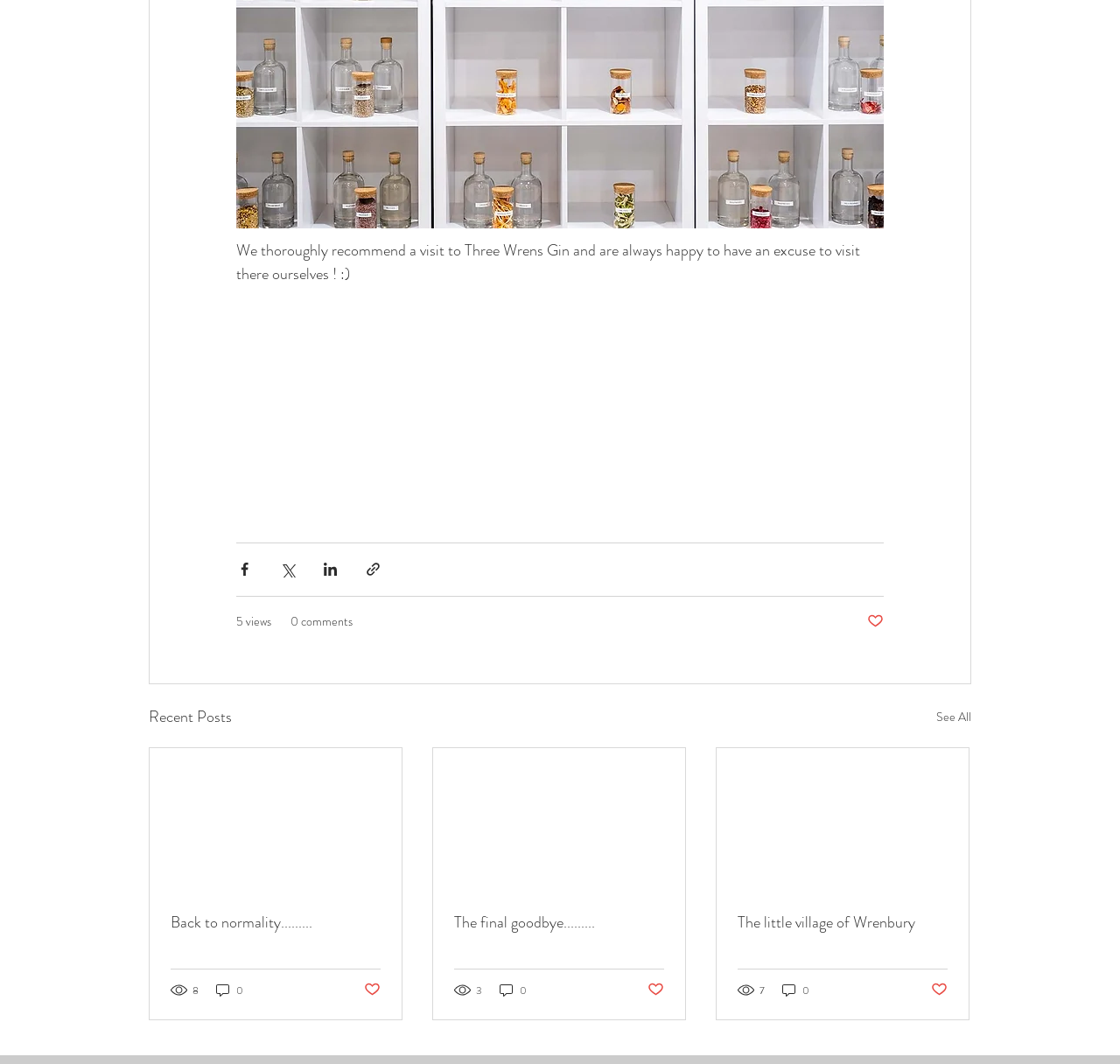Observe the image and answer the following question in detail: What is the position of the 'Share via Facebook' button?

I analyzed the bounding box coordinates of the 'Share via Facebook' button and found that its y1 and y2 values are smaller than those of other elements, indicating that it is located at the top of the page. Additionally, its x1 value is smaller than those of other elements, suggesting that it is positioned on the left side of the page.